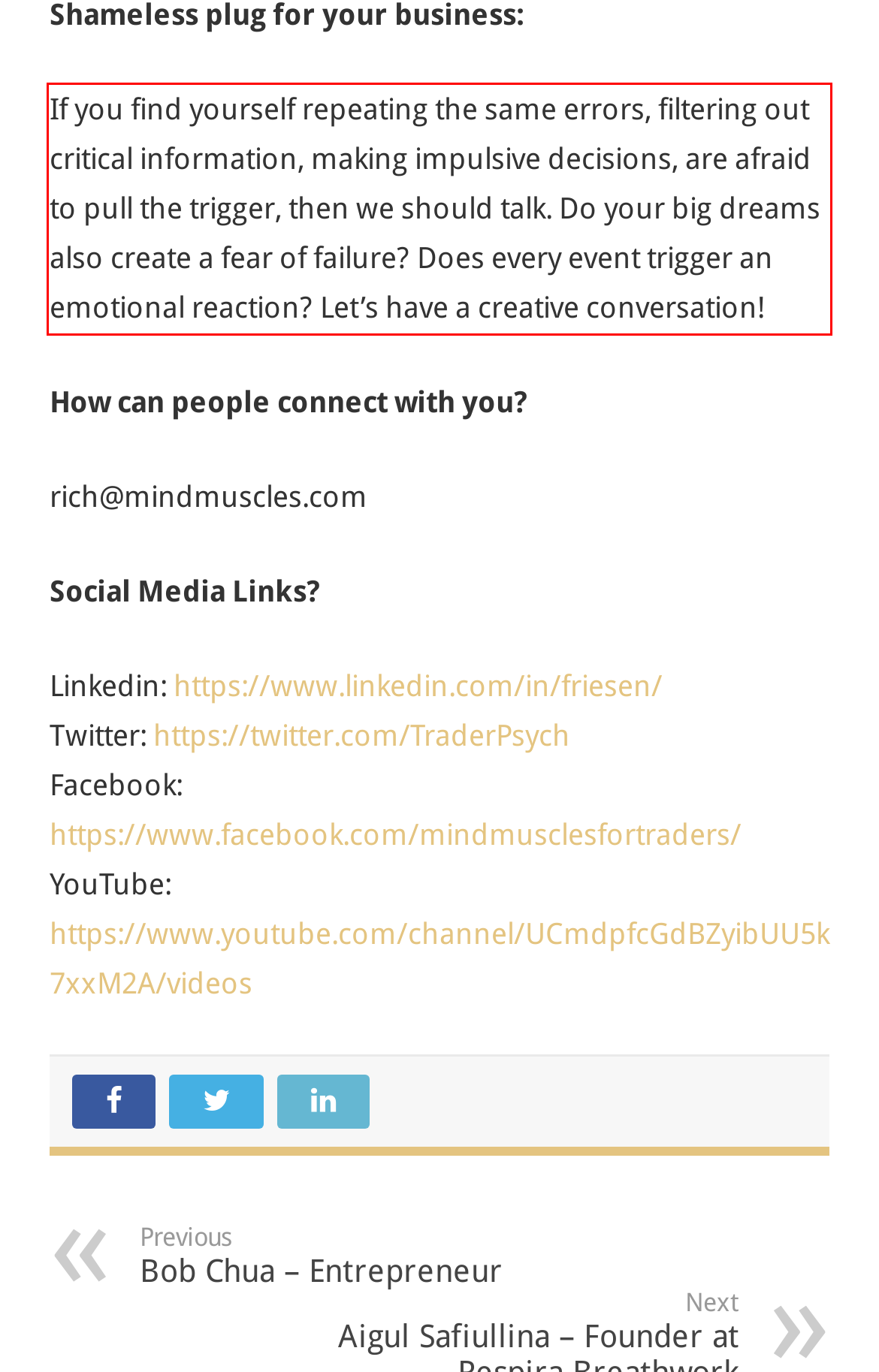Please perform OCR on the text within the red rectangle in the webpage screenshot and return the text content.

If you find yourself repeating the same errors, filtering out critical information, making impulsive decisions, are afraid to pull the trigger, then we should talk. Do your big dreams also create a fear of failure? Does every event trigger an emotional reaction? Let’s have a creative conversation!